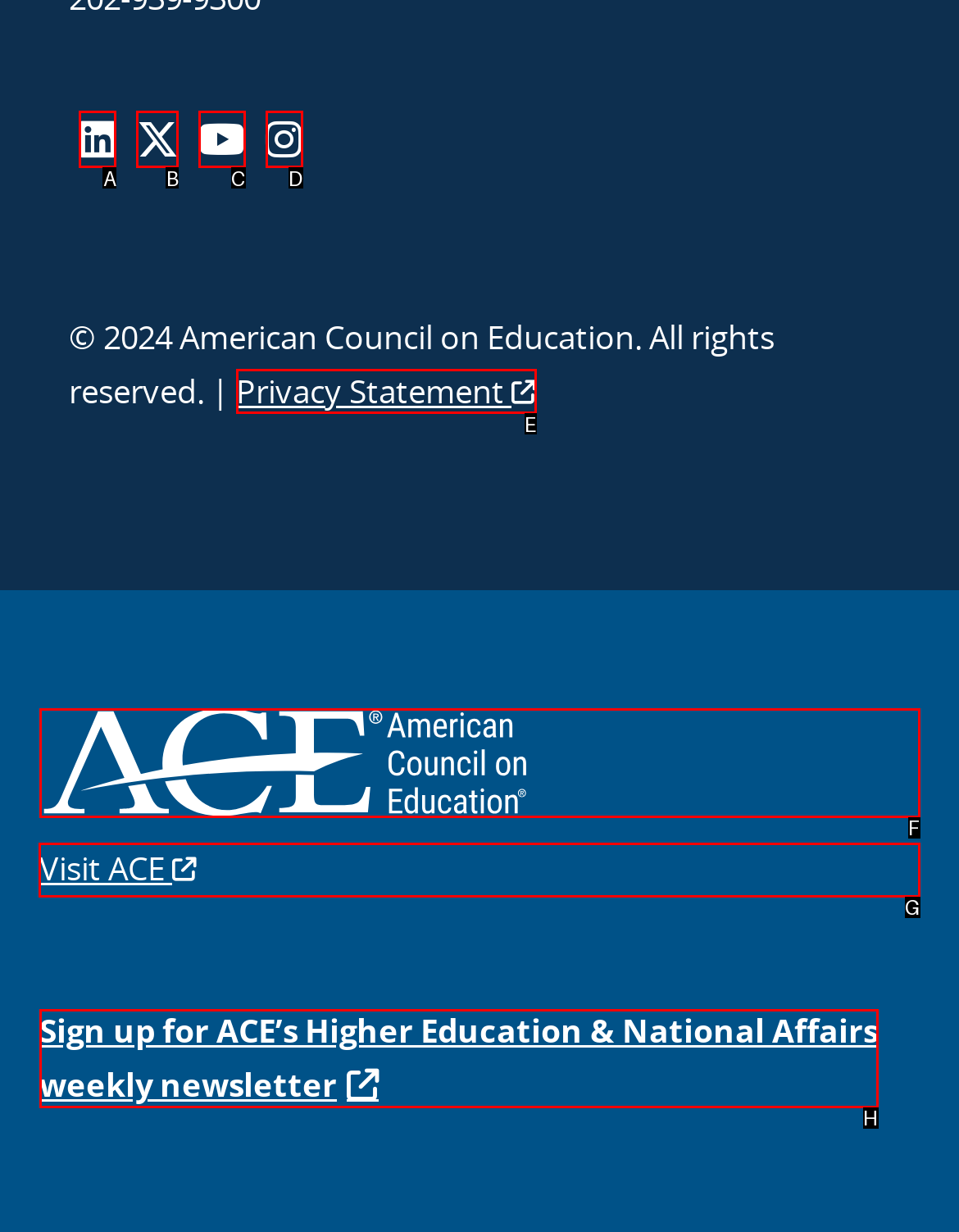Determine the correct UI element to click for this instruction: Visit ACE. Respond with the letter of the chosen element.

G